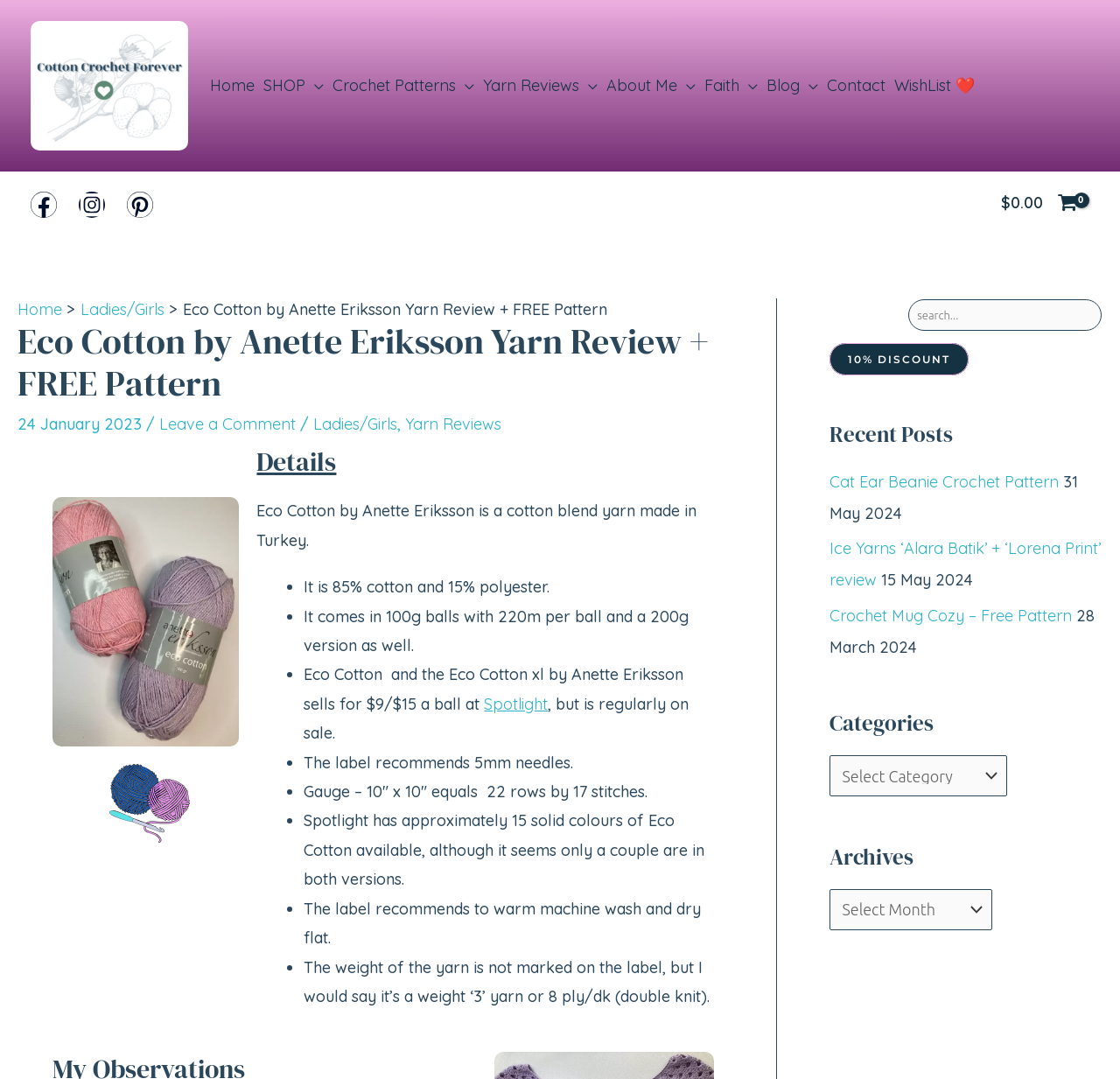Locate the bounding box coordinates of the clickable area needed to fulfill the instruction: "Submit your email address".

[0.508, 0.636, 0.698, 0.685]